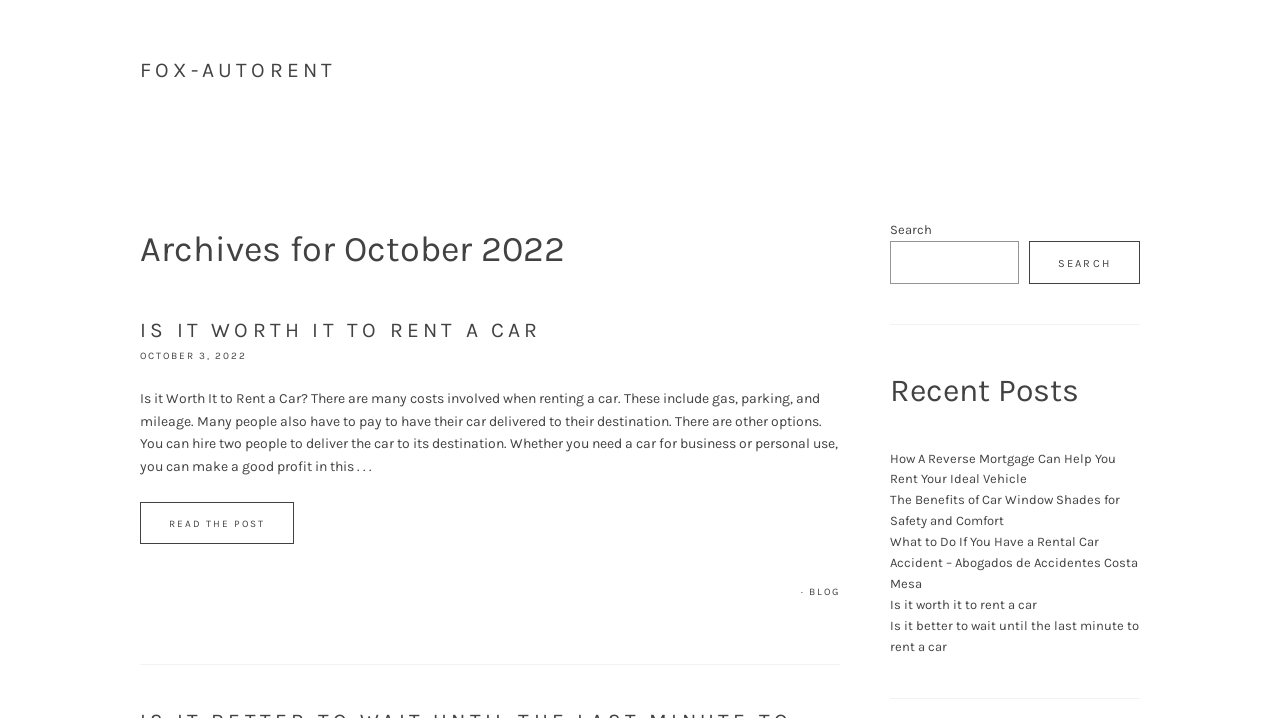Determine the bounding box coordinates of the clickable region to execute the instruction: "View recent post 'How A Reverse Mortgage Can Help You Rent Your Ideal Vehicle'". The coordinates should be four float numbers between 0 and 1, denoted as [left, top, right, bottom].

[0.695, 0.627, 0.872, 0.678]